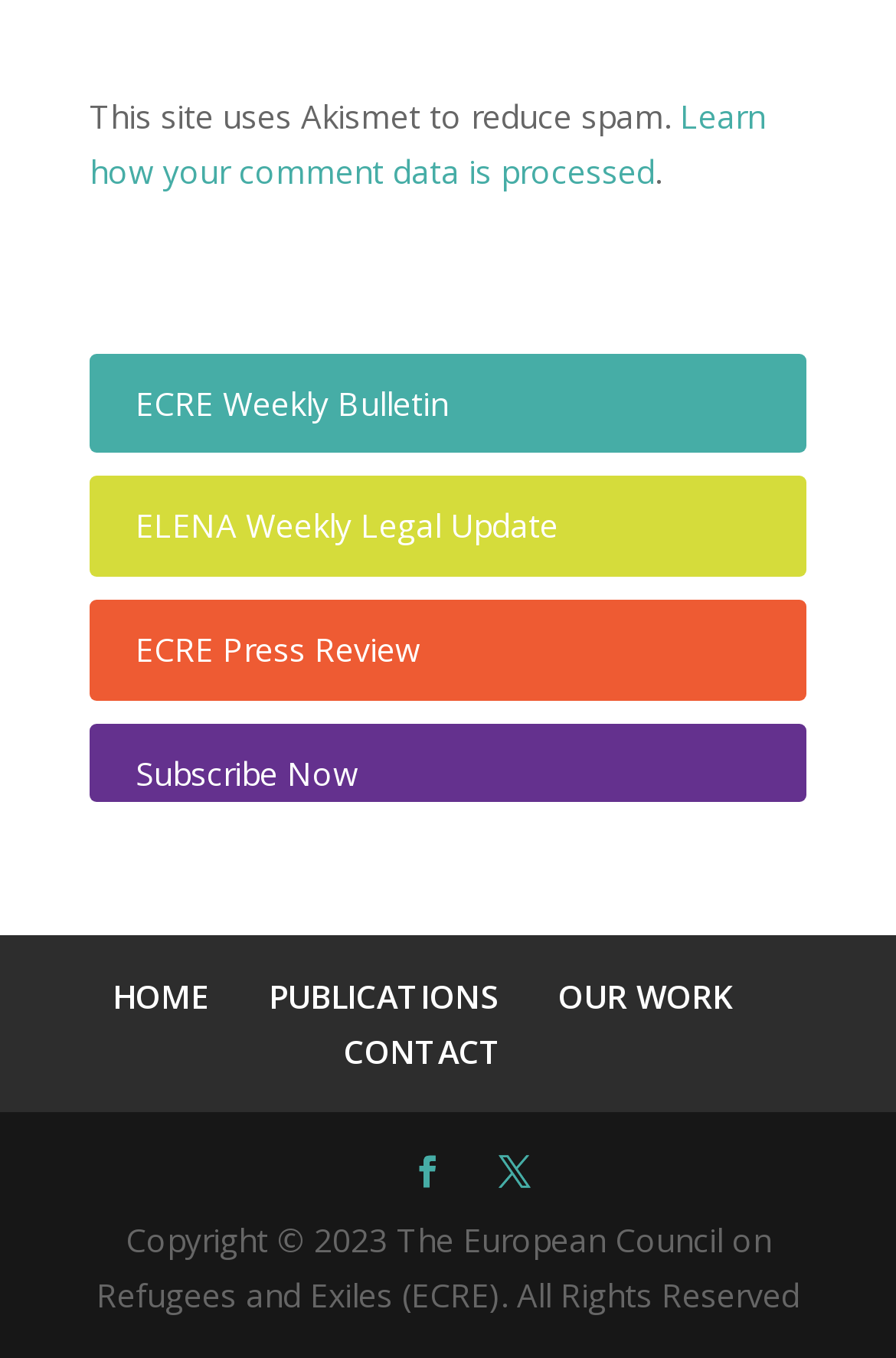Show the bounding box coordinates for the HTML element described as: "ECRE Press Review".

[0.151, 0.462, 0.469, 0.494]